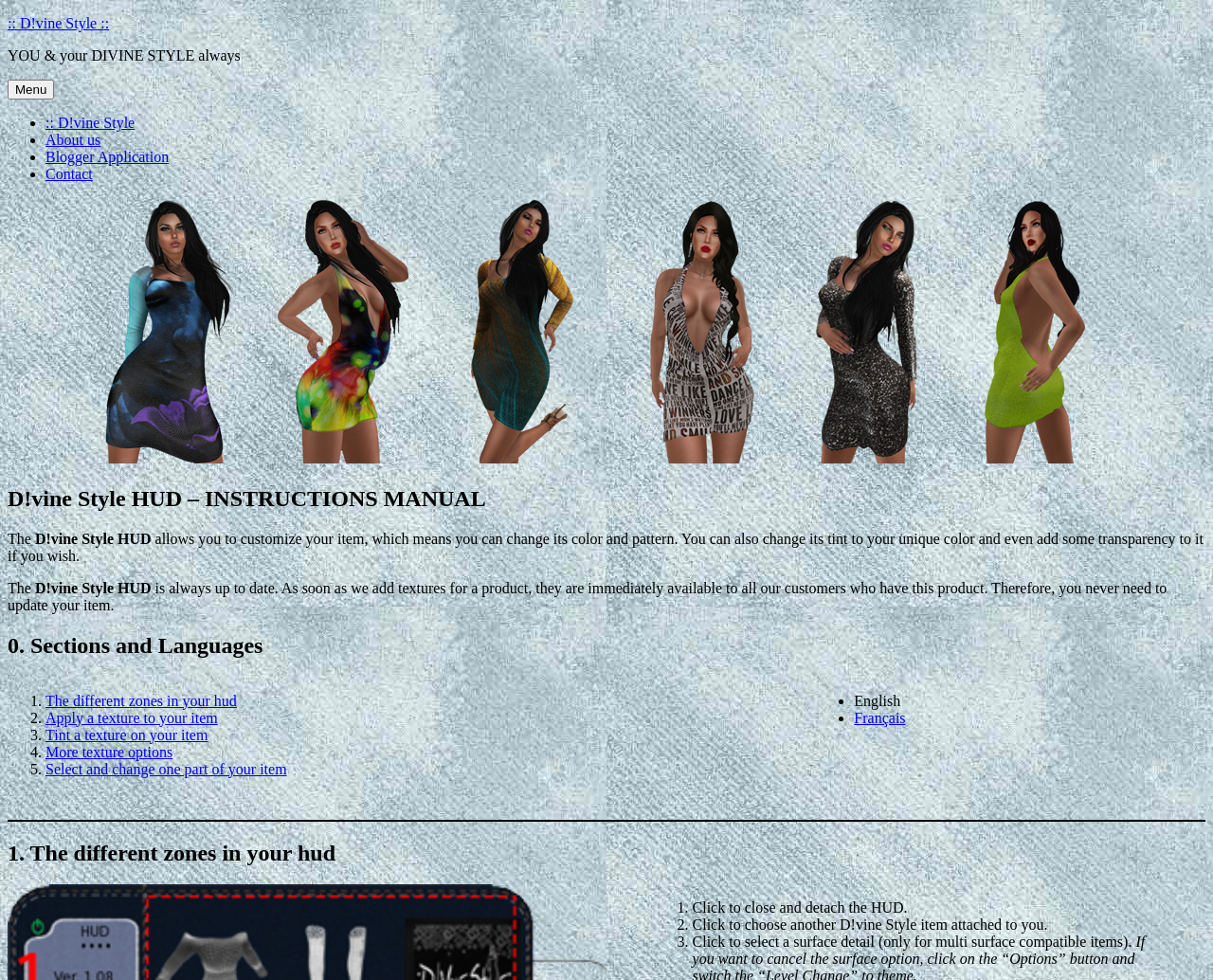Indicate the bounding box coordinates of the clickable region to achieve the following instruction: "Click to close and detach the HUD."

[0.571, 0.918, 0.748, 0.935]